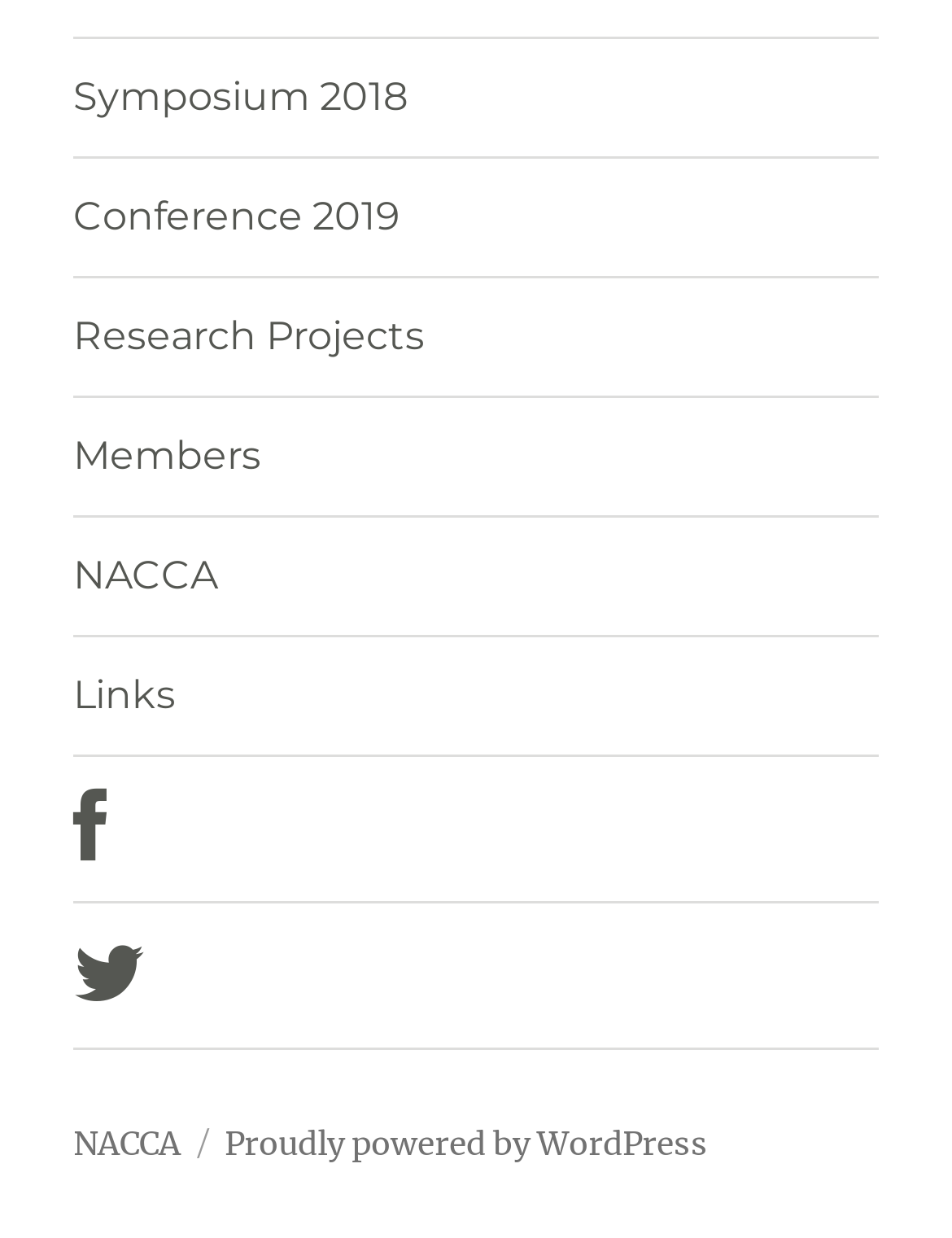Please locate the bounding box coordinates of the element that should be clicked to complete the given instruction: "check NACCA".

[0.077, 0.418, 0.923, 0.512]